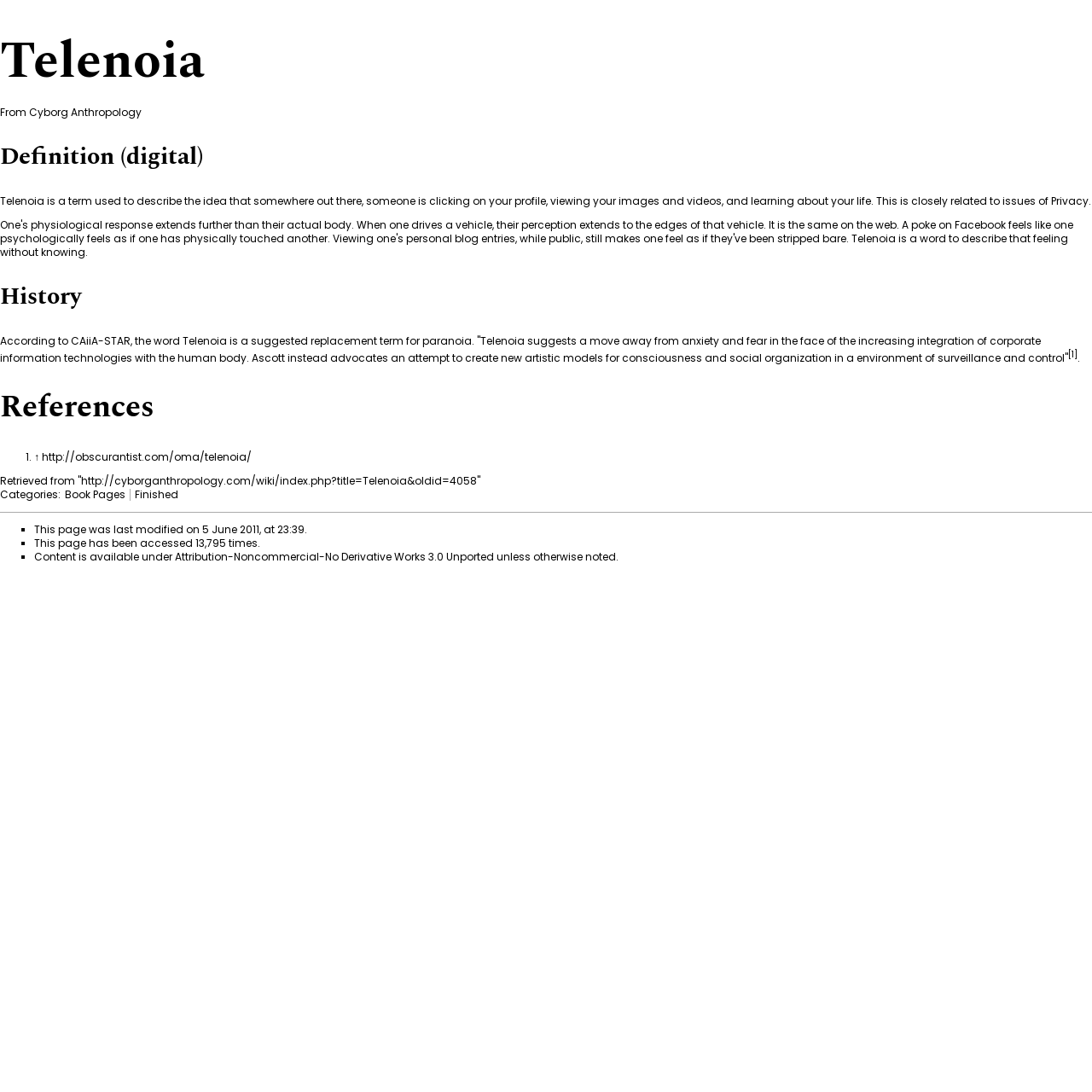Bounding box coordinates are specified in the format (top-left x, top-left y, bottom-right x, bottom-right y). All values are floating point numbers bounded between 0 and 1. Please provide the bounding box coordinate of the region this sentence describes: http://obscurantist.com/oma/telenoia/

[0.038, 0.412, 0.23, 0.425]